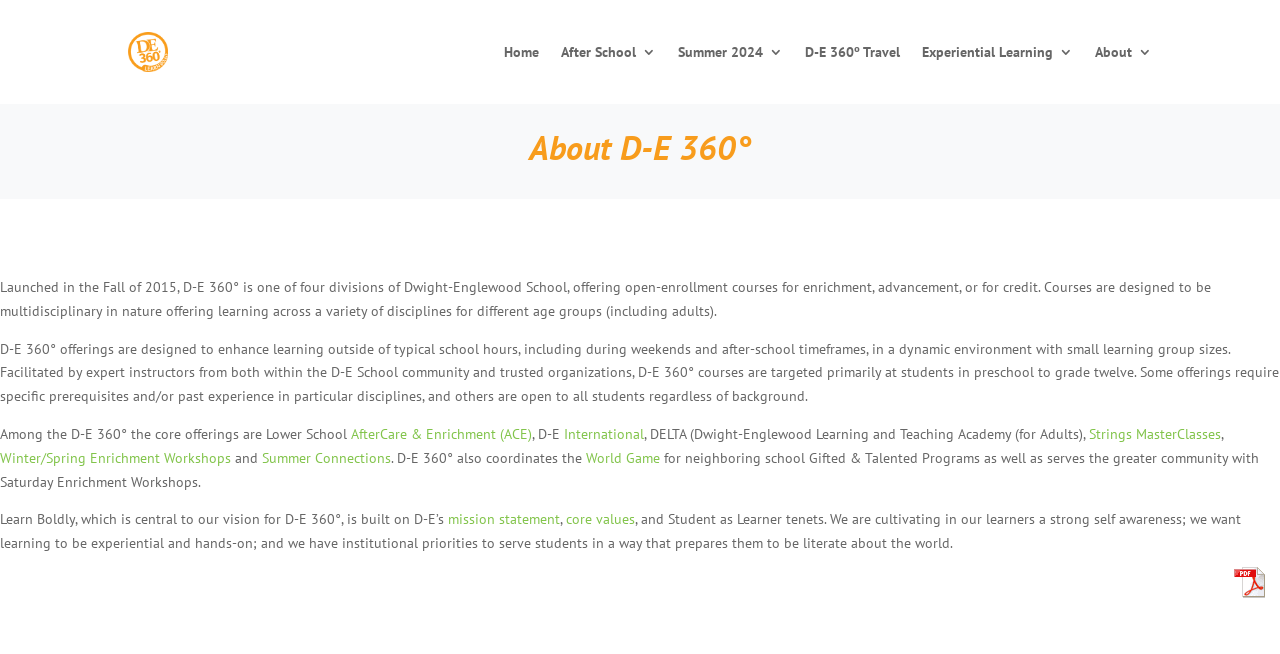Find and provide the bounding box coordinates for the UI element described with: "core values".

[0.442, 0.78, 0.496, 0.808]